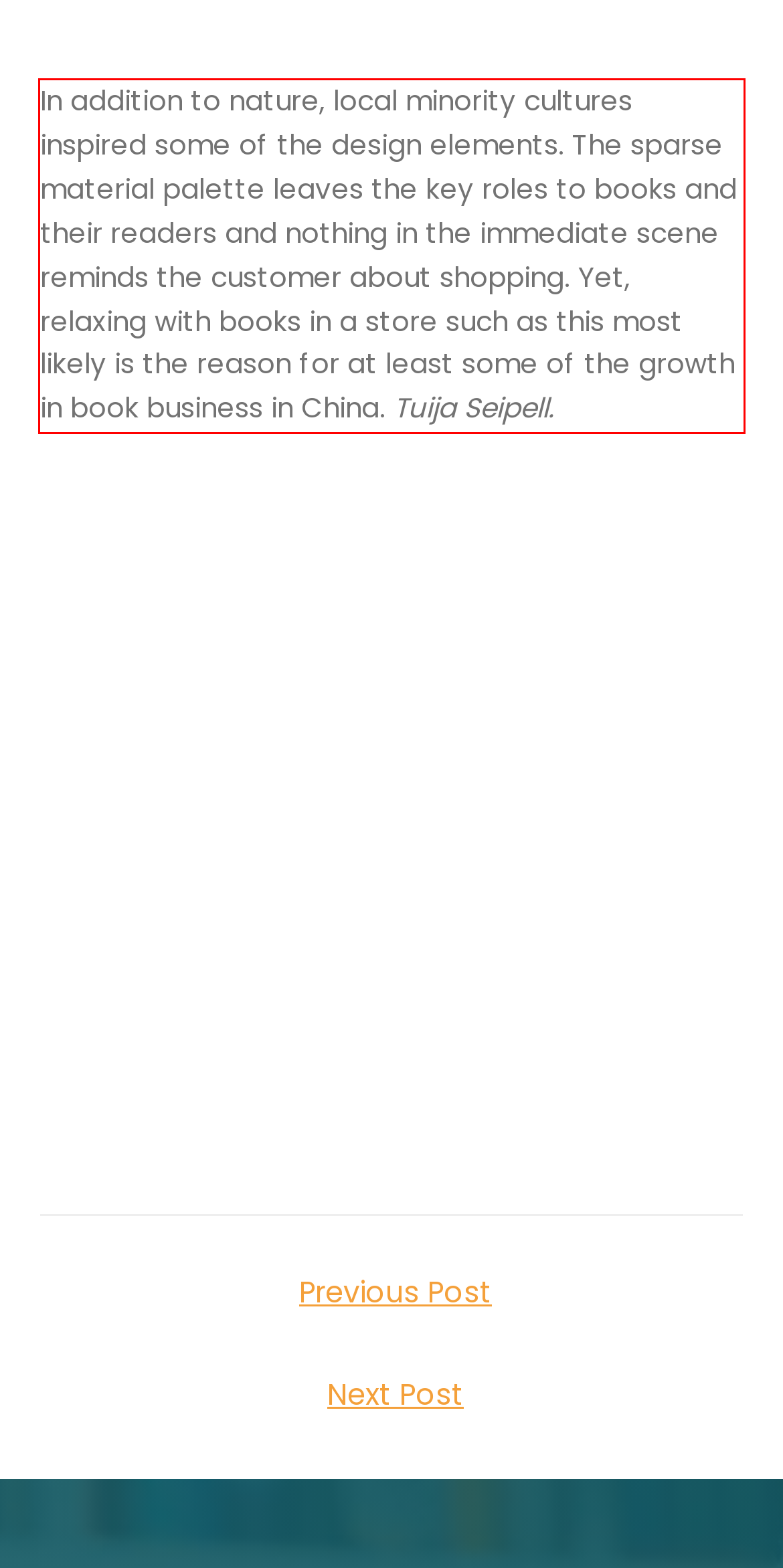Given a screenshot of a webpage with a red bounding box, please identify and retrieve the text inside the red rectangle.

In addition to nature, local minority cultures inspired some of the design elements. The sparse material palette leaves the key roles to books and their readers and nothing in the immediate scene reminds the customer about shopping. Yet, relaxing with books in a store such as this most likely is the reason for at least some of the growth in book business in China. Tuija Seipell.